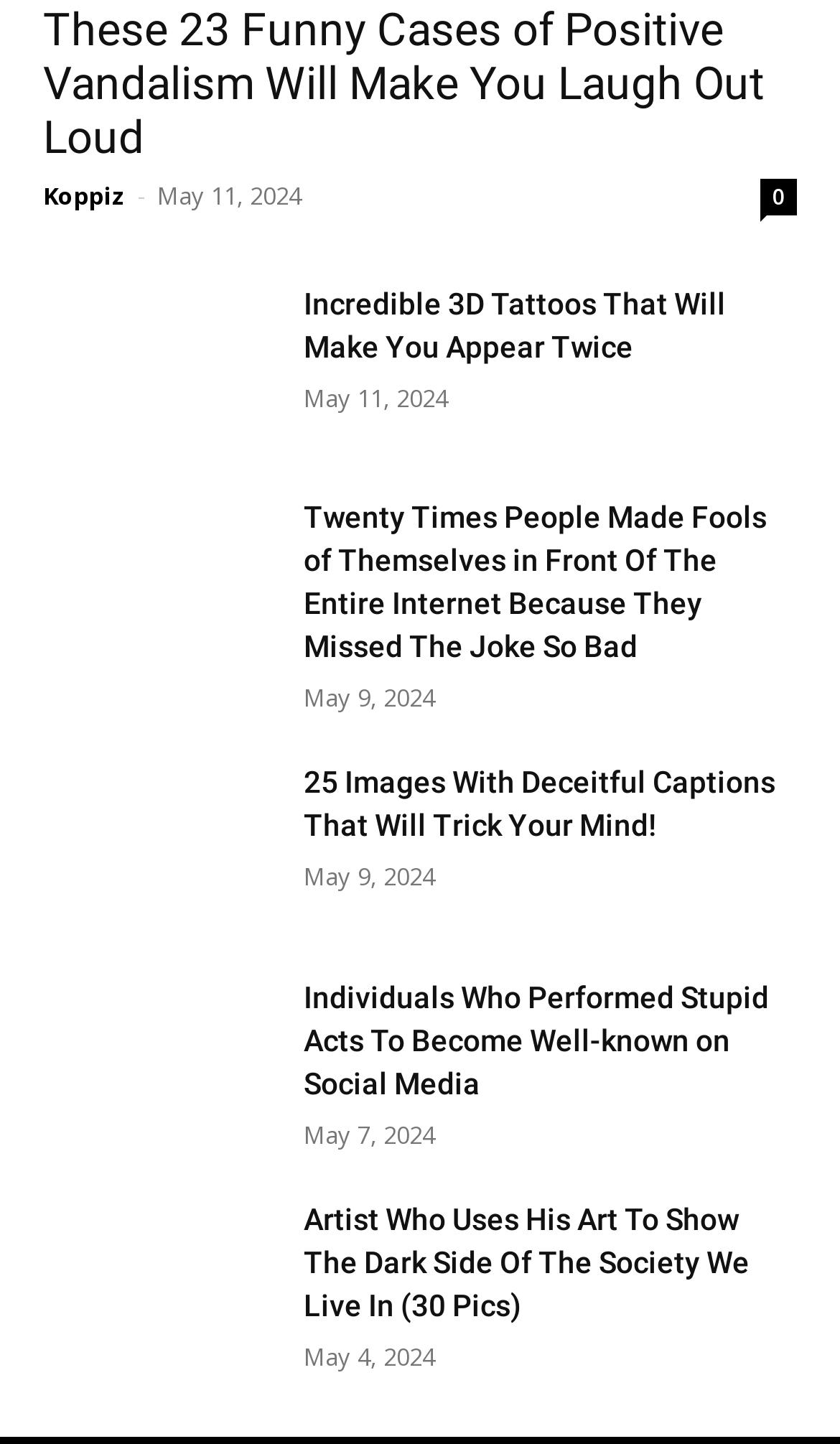Please analyze the image and provide a thorough answer to the question:
What is the date of the latest article?

I looked for the earliest date among the time elements on the page and found 'May 11, 2024' which corresponds to the latest article.